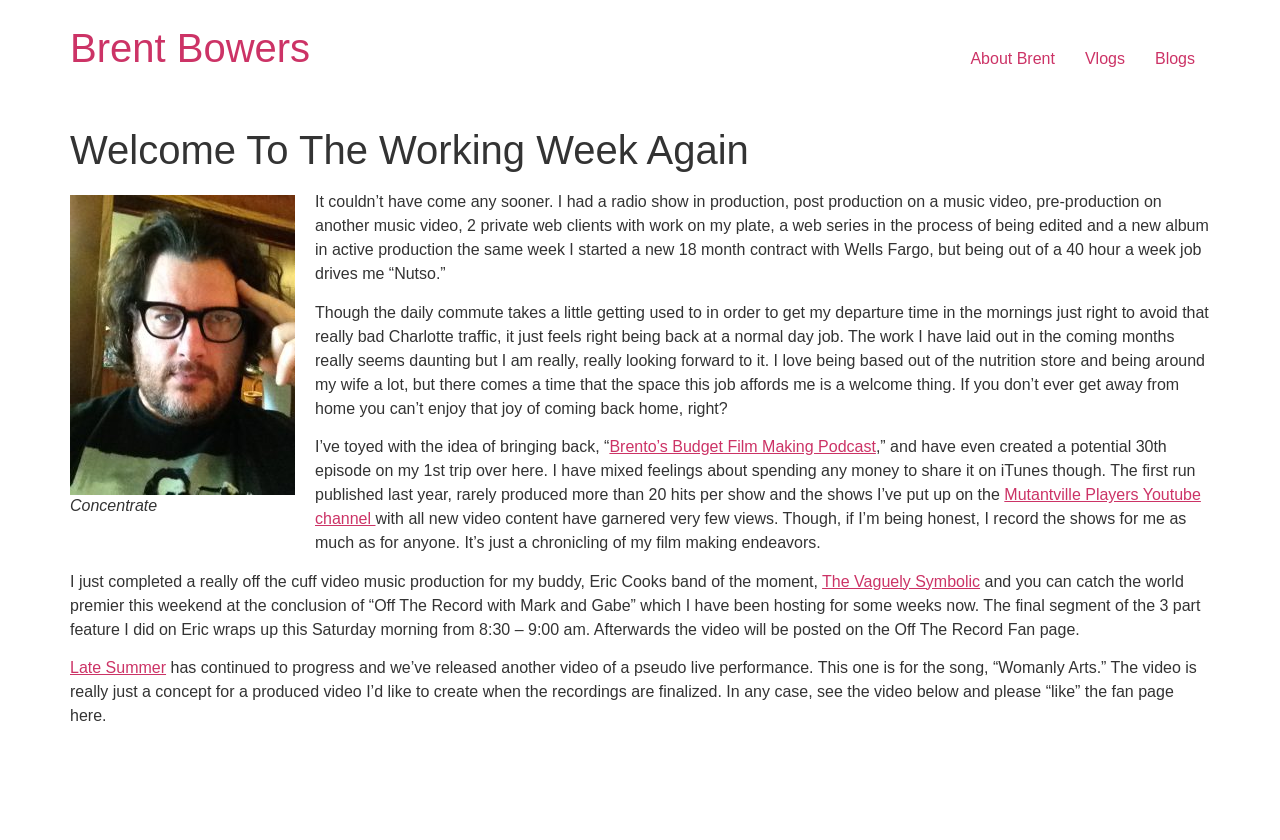Specify the bounding box coordinates of the area to click in order to follow the given instruction: "Read the blog post."

[0.891, 0.047, 0.945, 0.094]